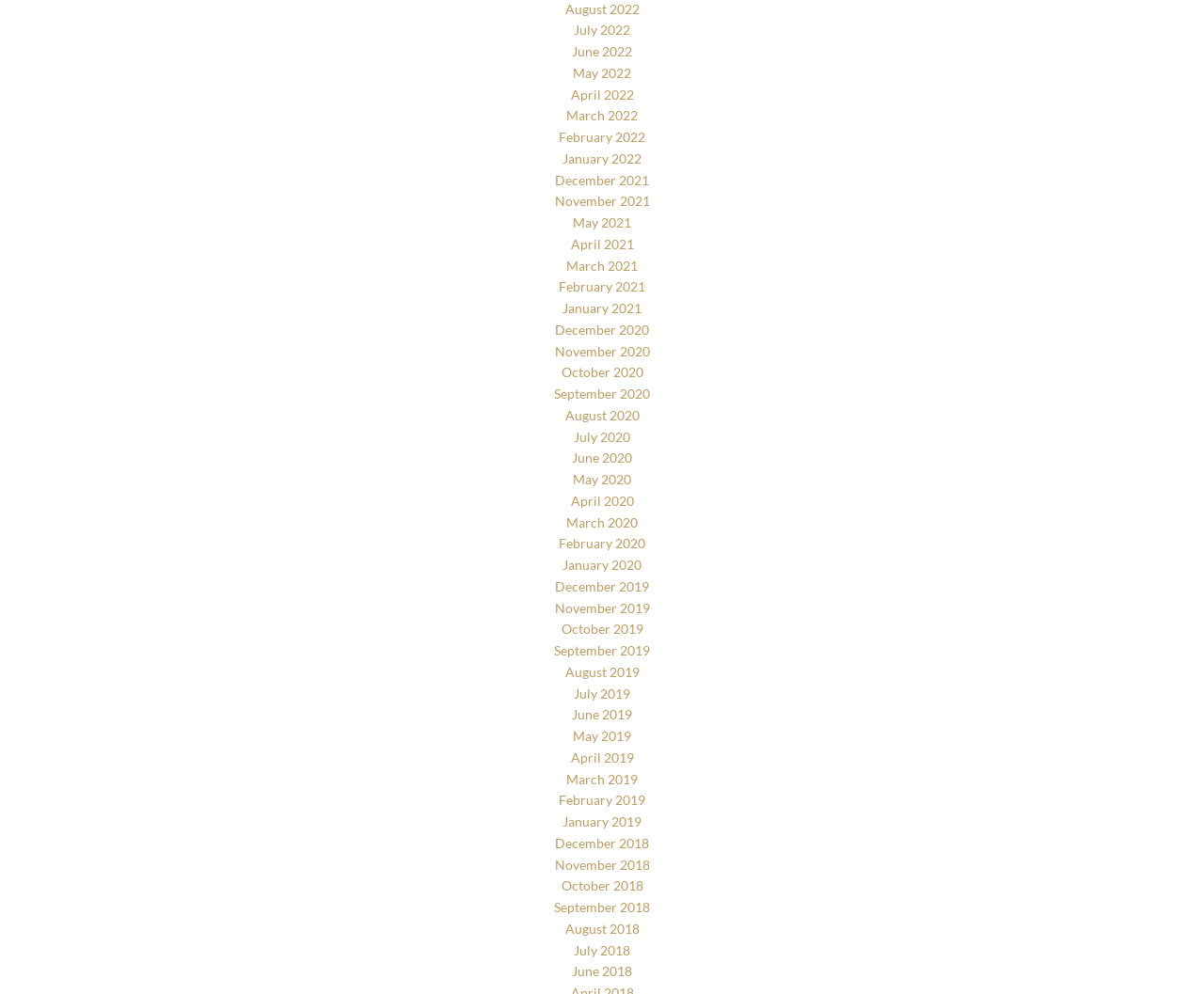Use the details in the image to answer the question thoroughly: 
Are there any months missing from the list?

I examined the list of links on the webpage and found that there are no gaps in the list, with each month from August 2018 to August 2022 represented in sequential order.